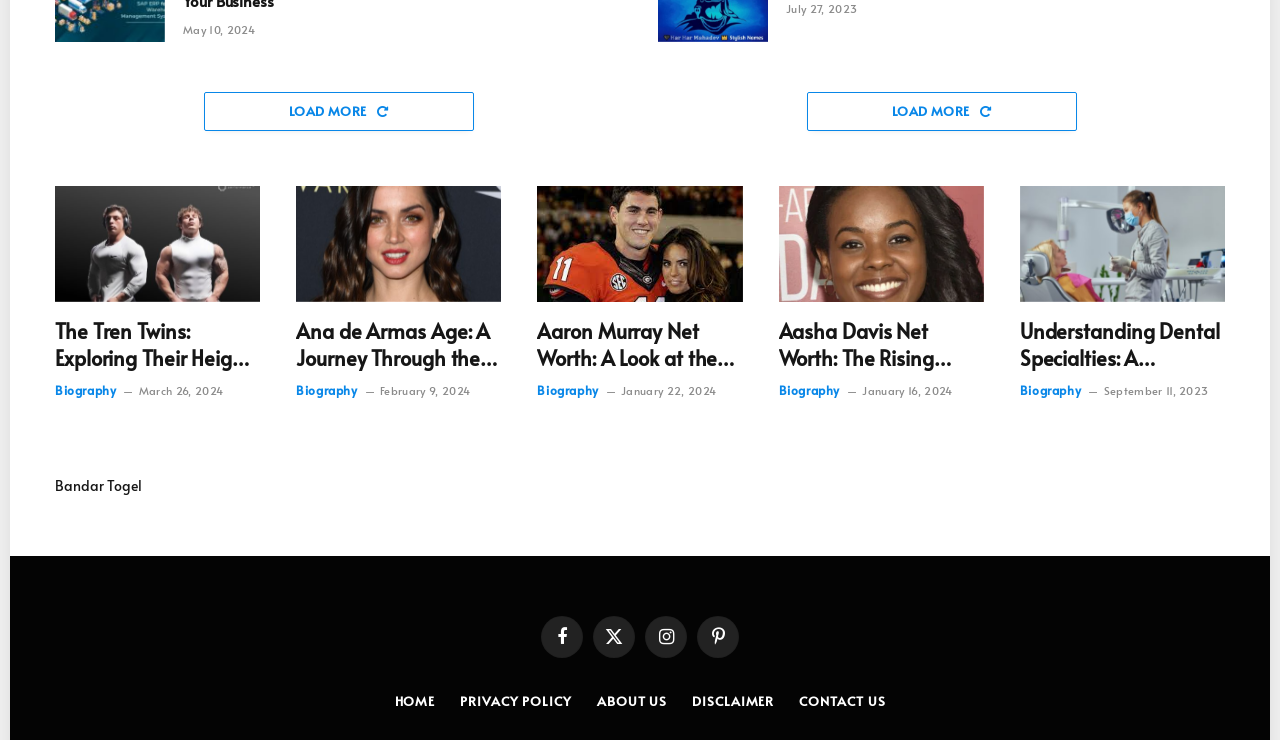What is the date of the first article?
Provide a well-explained and detailed answer to the question.

I found the date by looking at the first article element, which has a time element with the text 'May 10, 2024'.